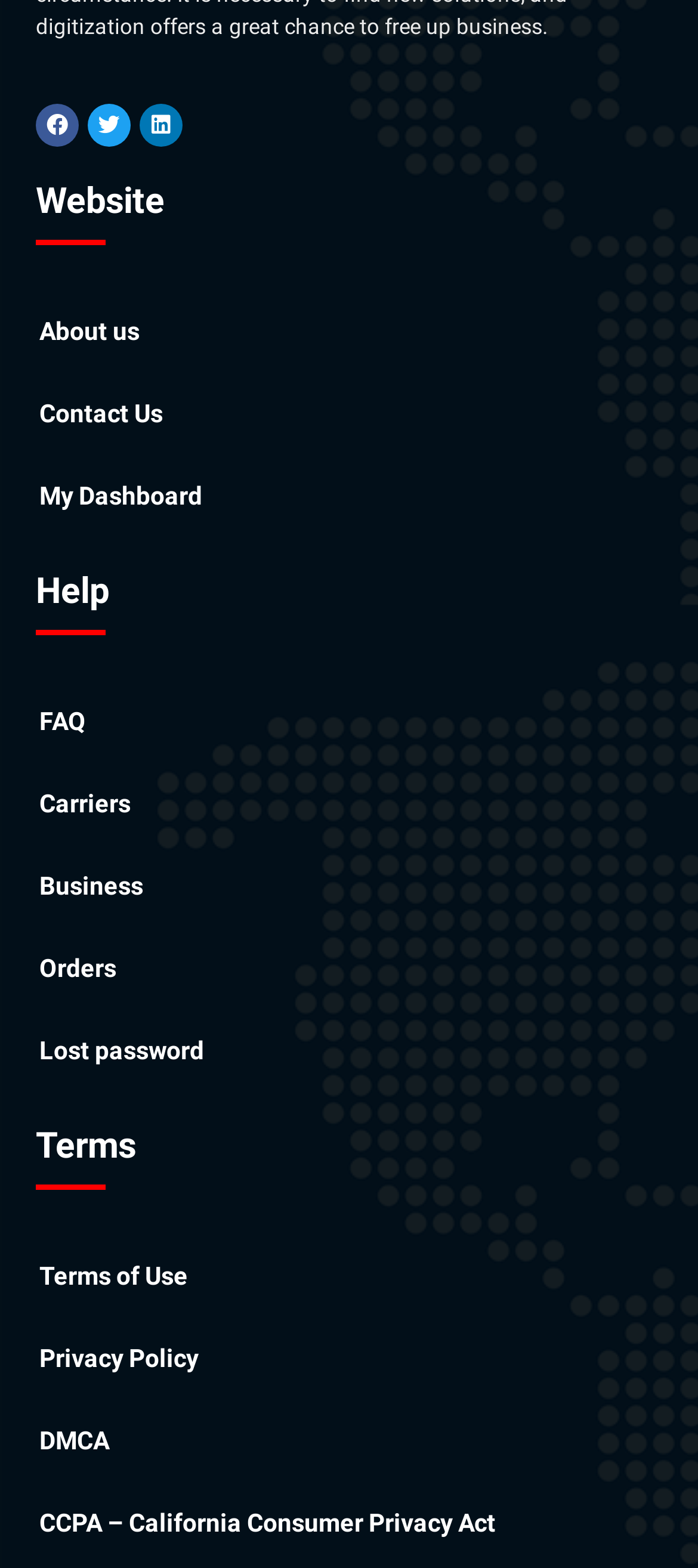Please identify the bounding box coordinates of the area that needs to be clicked to fulfill the following instruction: "View About us page."

[0.005, 0.185, 0.949, 0.237]